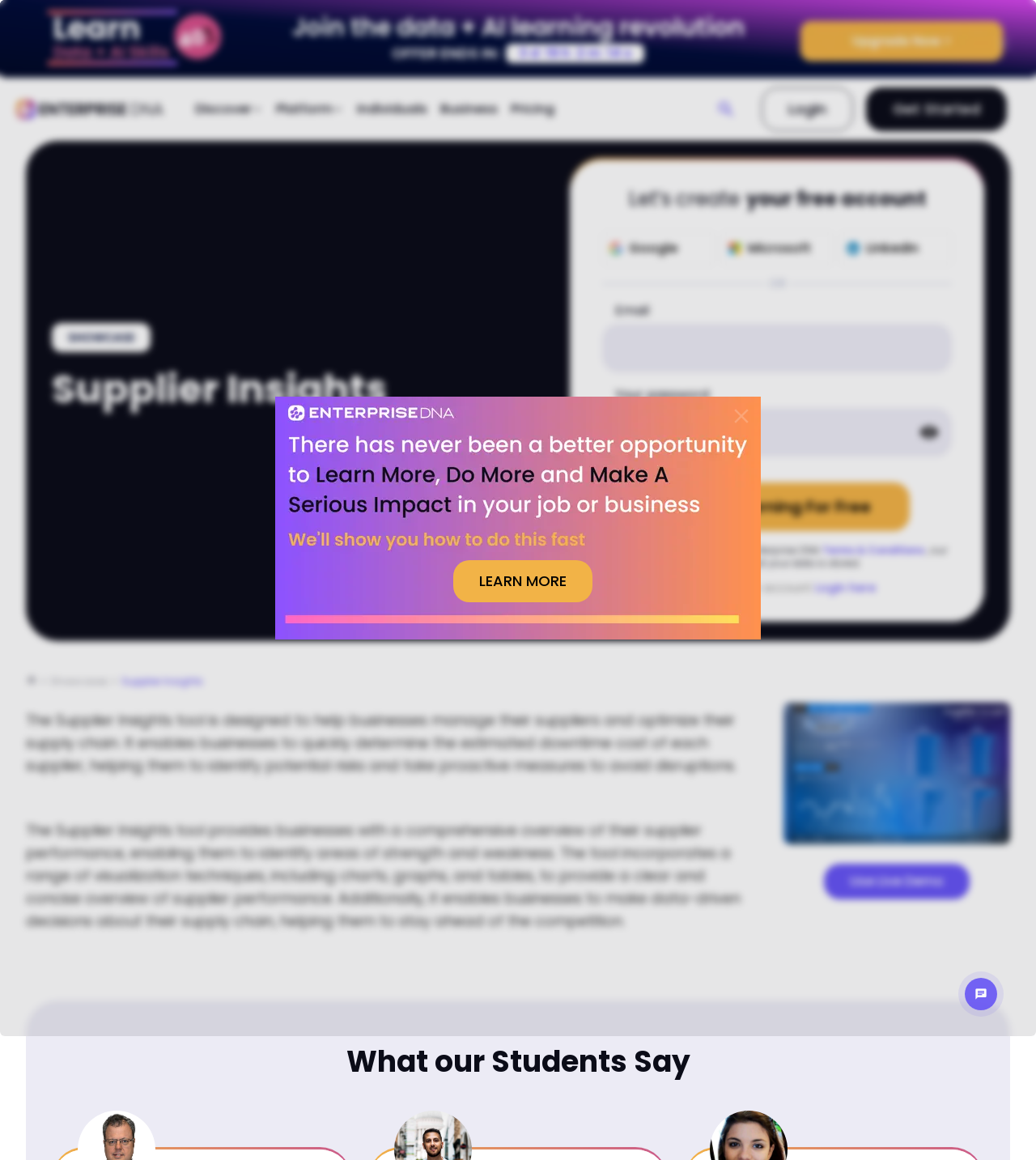Respond with a single word or short phrase to the following question: 
What visualization techniques are used in the Supplier Insights tool?

Charts, graphs, and tables